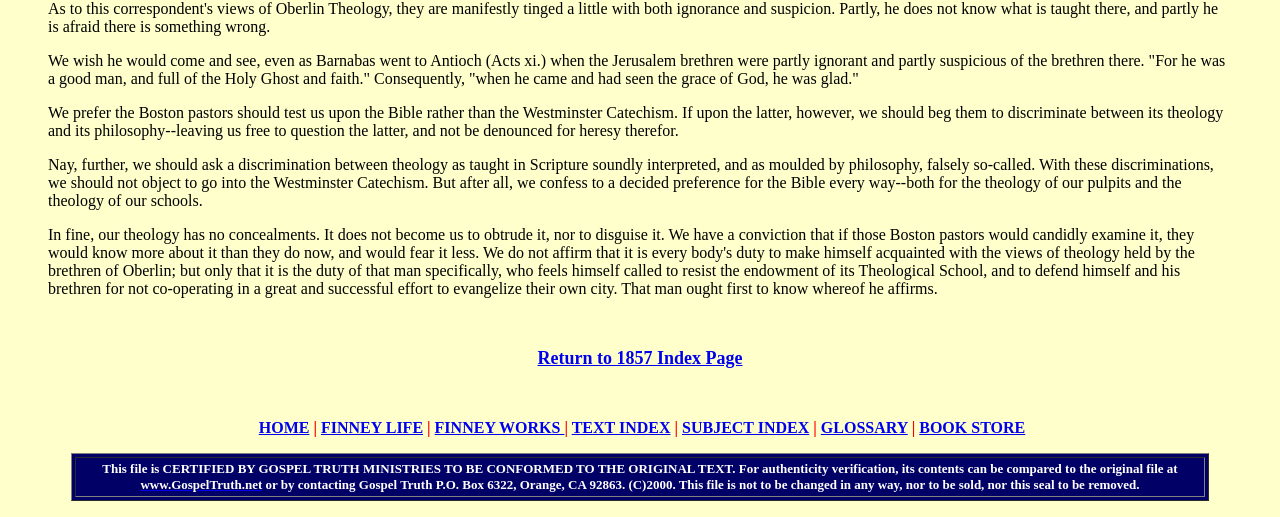Please find the bounding box coordinates of the section that needs to be clicked to achieve this instruction: "Return to 1857 Index Page".

[0.42, 0.677, 0.58, 0.71]